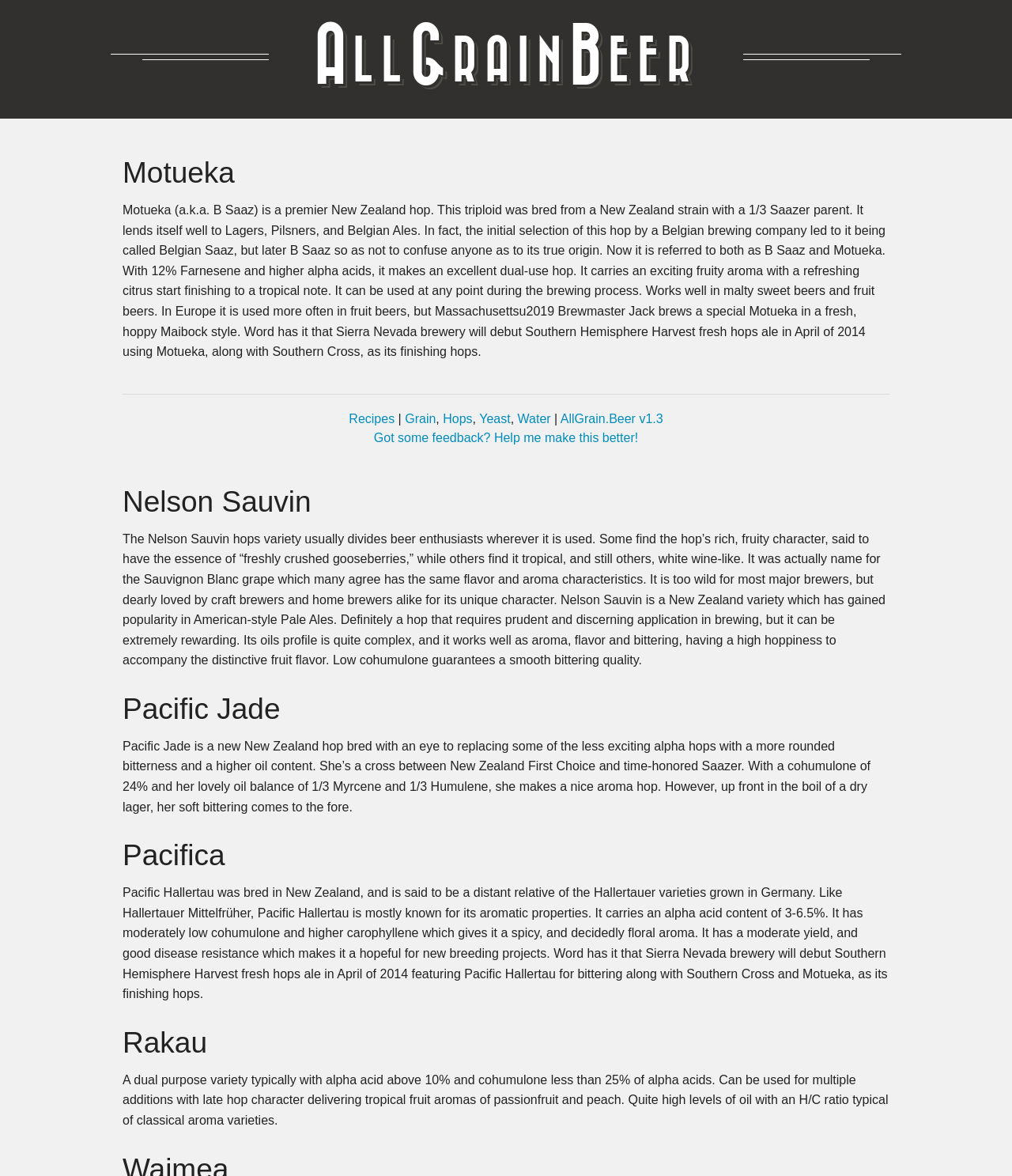Can you specify the bounding box coordinates for the region that should be clicked to fulfill this instruction: "Check out Nelson Sauvin".

[0.121, 0.409, 0.879, 0.444]